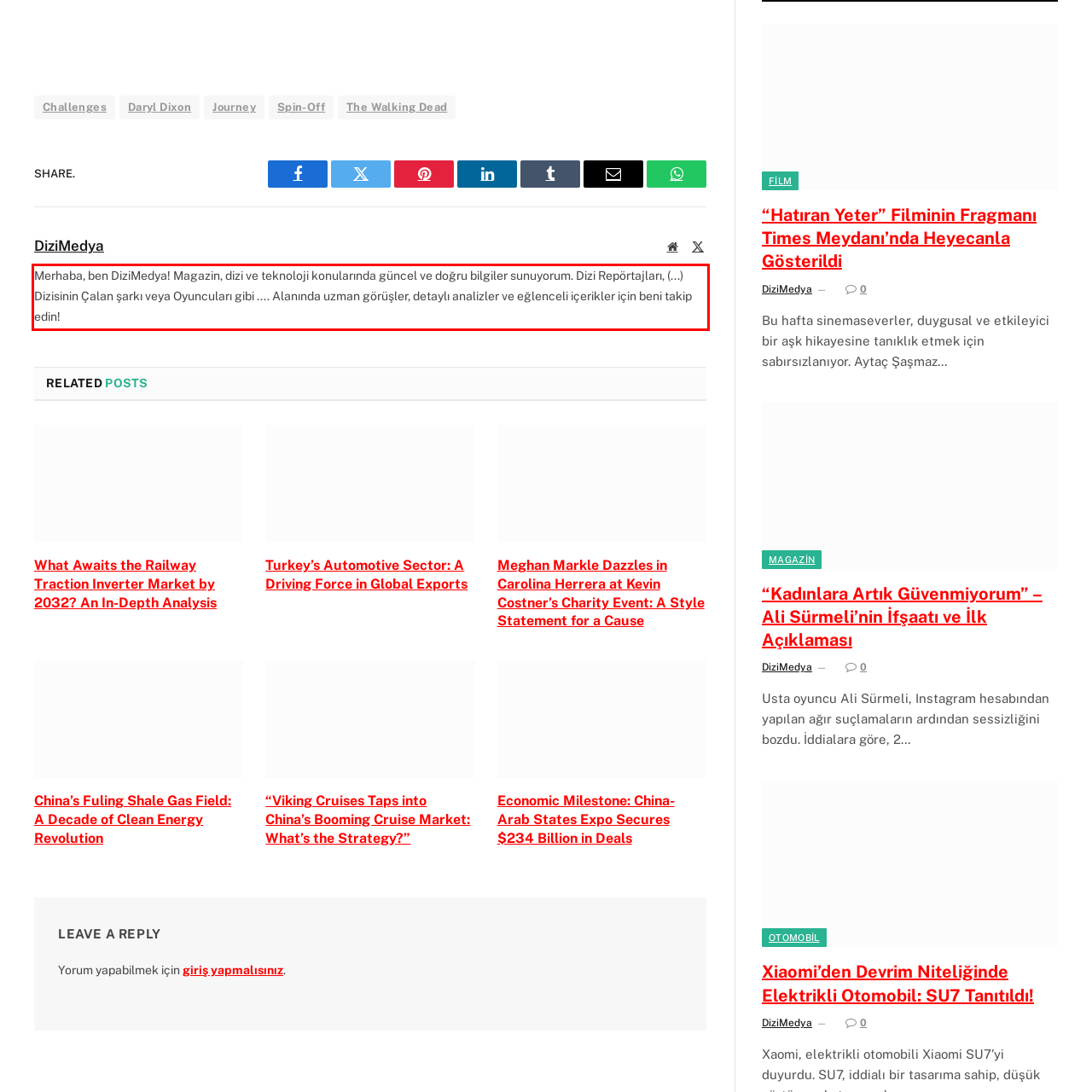You are presented with a screenshot containing a red rectangle. Extract the text found inside this red bounding box.

Merhaba, ben DiziMedya! Magazin, dizi ve teknoloji konularında güncel ve doğru bilgiler sunuyorum. Dizi Repörtajları, (...) Dizisinin Çalan şarkı veya Oyuncuları gibi .... Alanında uzman görüşler, detaylı analizler ve eğlenceli içerikler için beni takip edin!